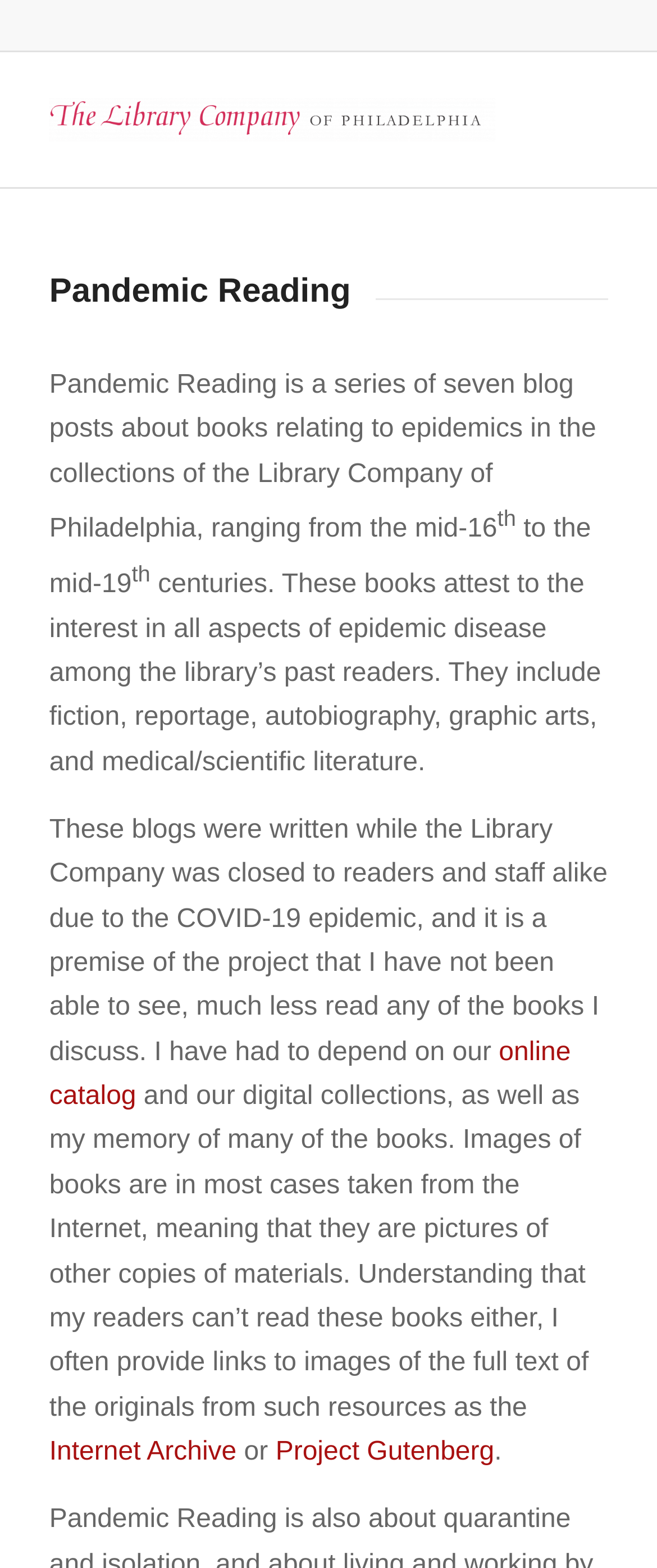What is Pandemic Reading about?
Offer a detailed and full explanation in response to the question.

Based on the webpage content, Pandemic Reading is a series of blog posts about books related to epidemics in the collections of the Library Company of Philadelphia, ranging from the mid-16th to the mid-19th centuries.